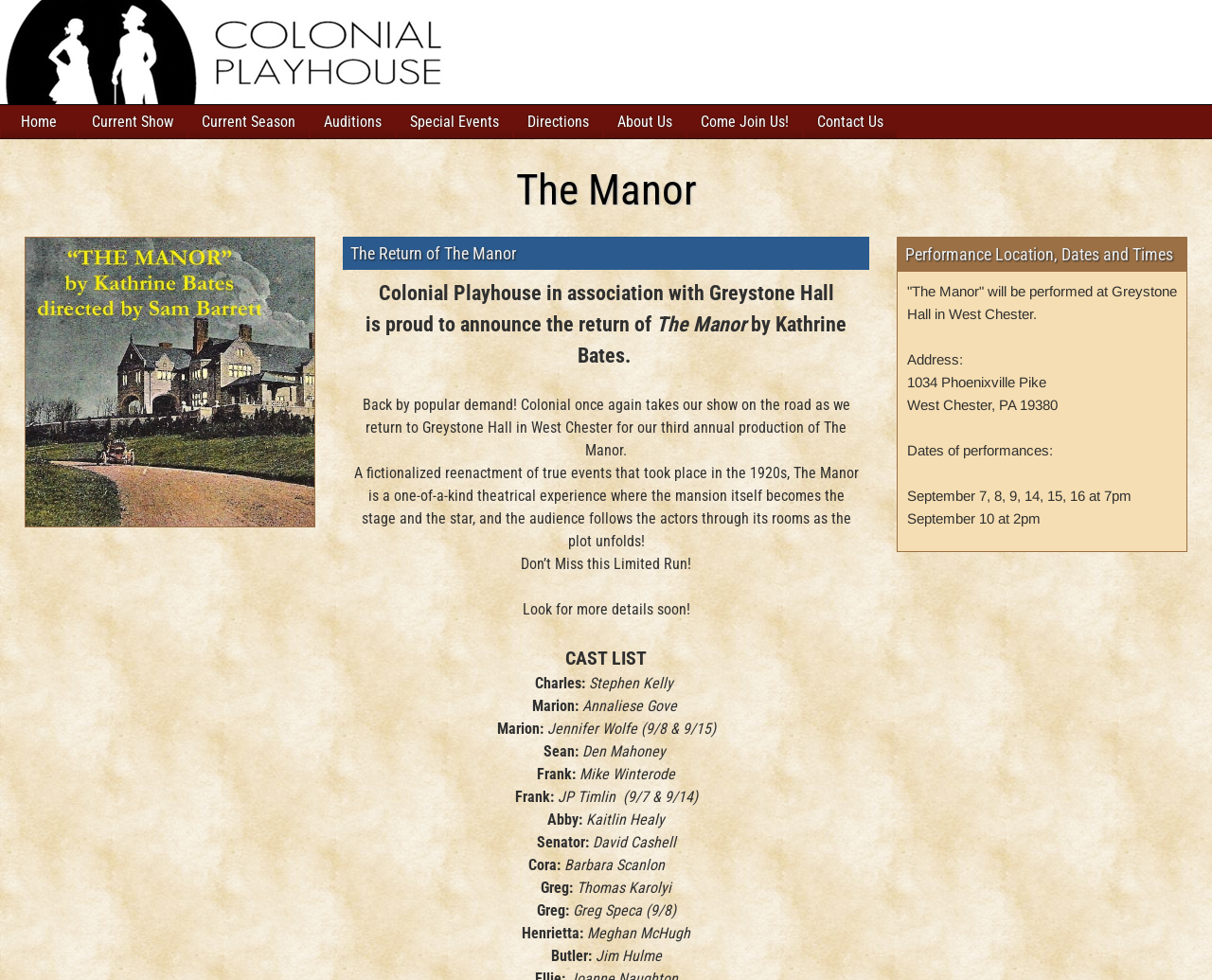Please provide the bounding box coordinates for the element that needs to be clicked to perform the instruction: "Learn more about the 'The Manor' performance". The coordinates must consist of four float numbers between 0 and 1, formatted as [left, top, right, bottom].

[0.02, 0.161, 0.98, 0.227]